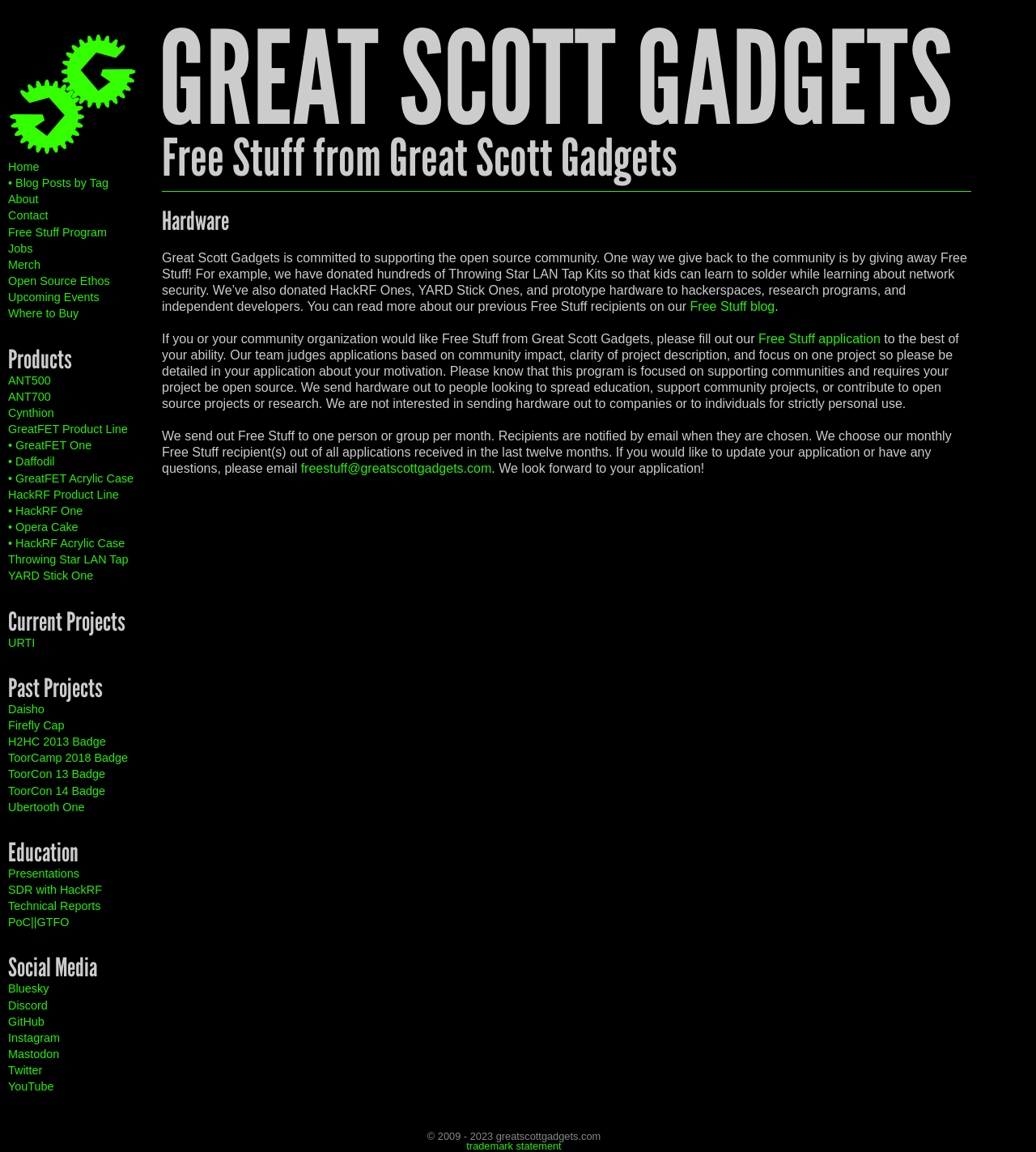How can one apply for the Free Stuff program?
Answer the question with detailed information derived from the image.

The webpage provides a link to the Free Stuff application, which can be filled out by individuals or organizations interested in receiving free hardware from Great Scott Gadgets. The application requires detailed information about the project and its motivation.